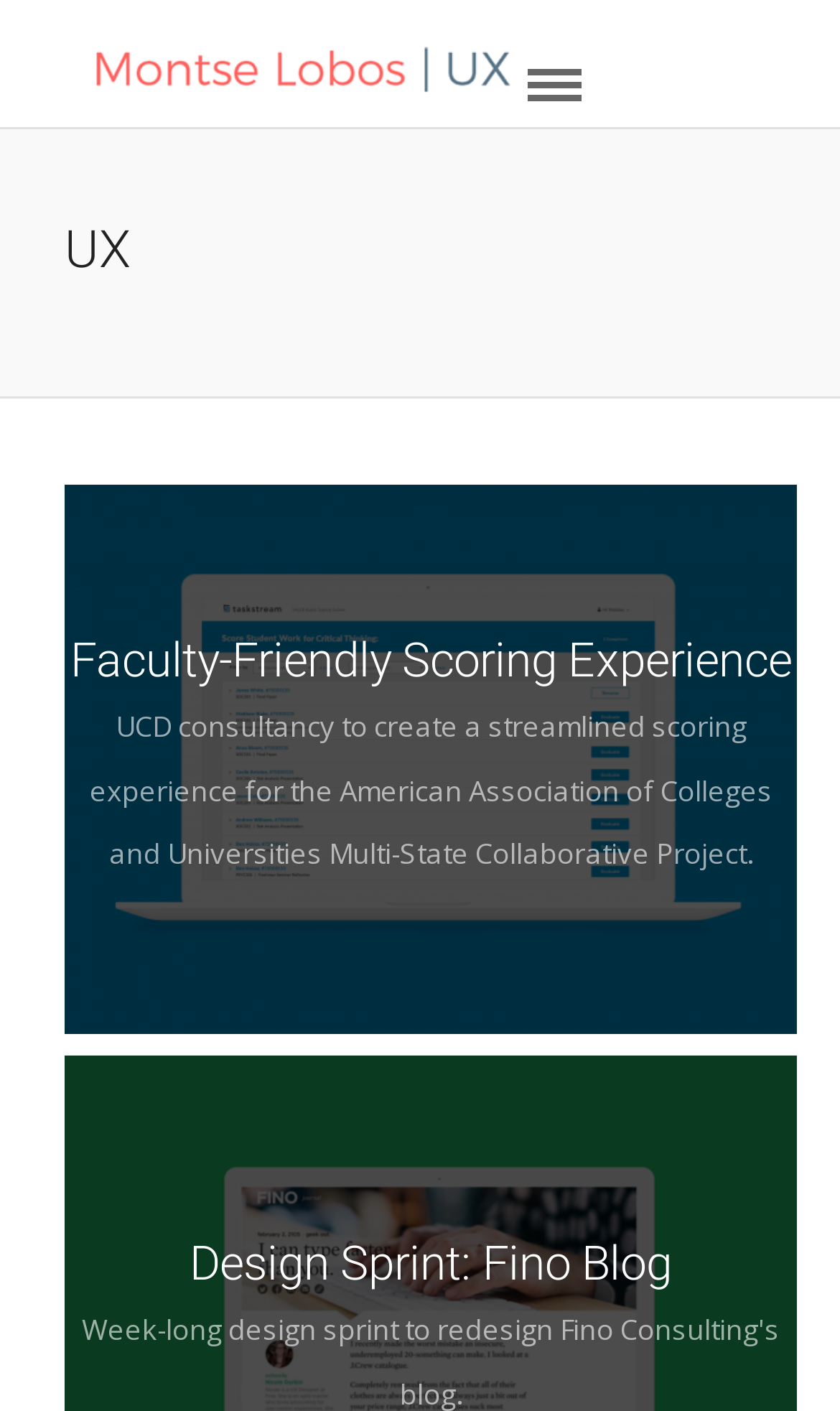What is the topic of the design sprint?
Please use the image to provide a one-word or short phrase answer.

Fino Blog